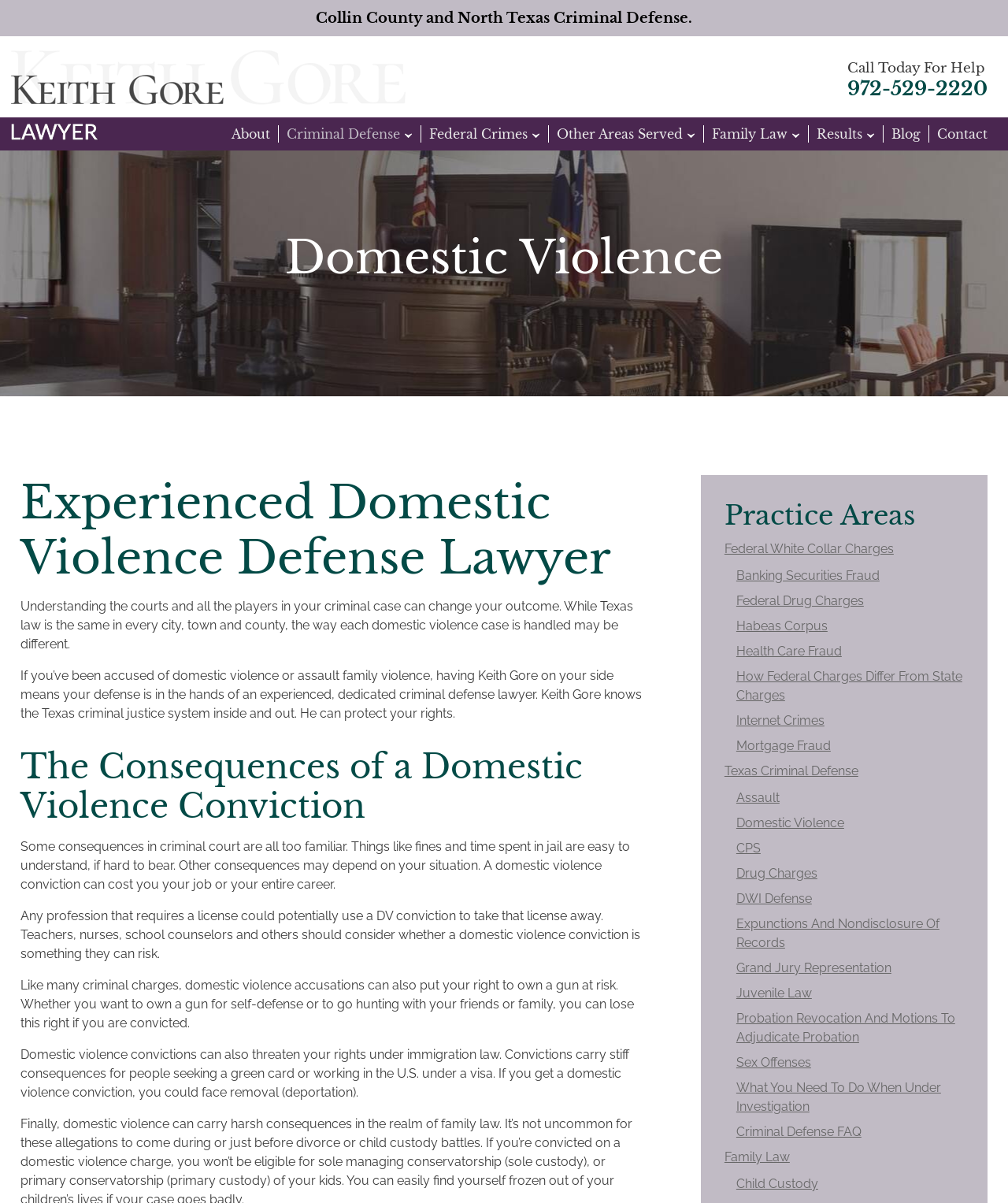Identify the bounding box coordinates of the element to click to follow this instruction: 'Contact the lawyer'. Ensure the coordinates are four float values between 0 and 1, provided as [left, top, right, bottom].

[0.93, 0.105, 0.98, 0.118]